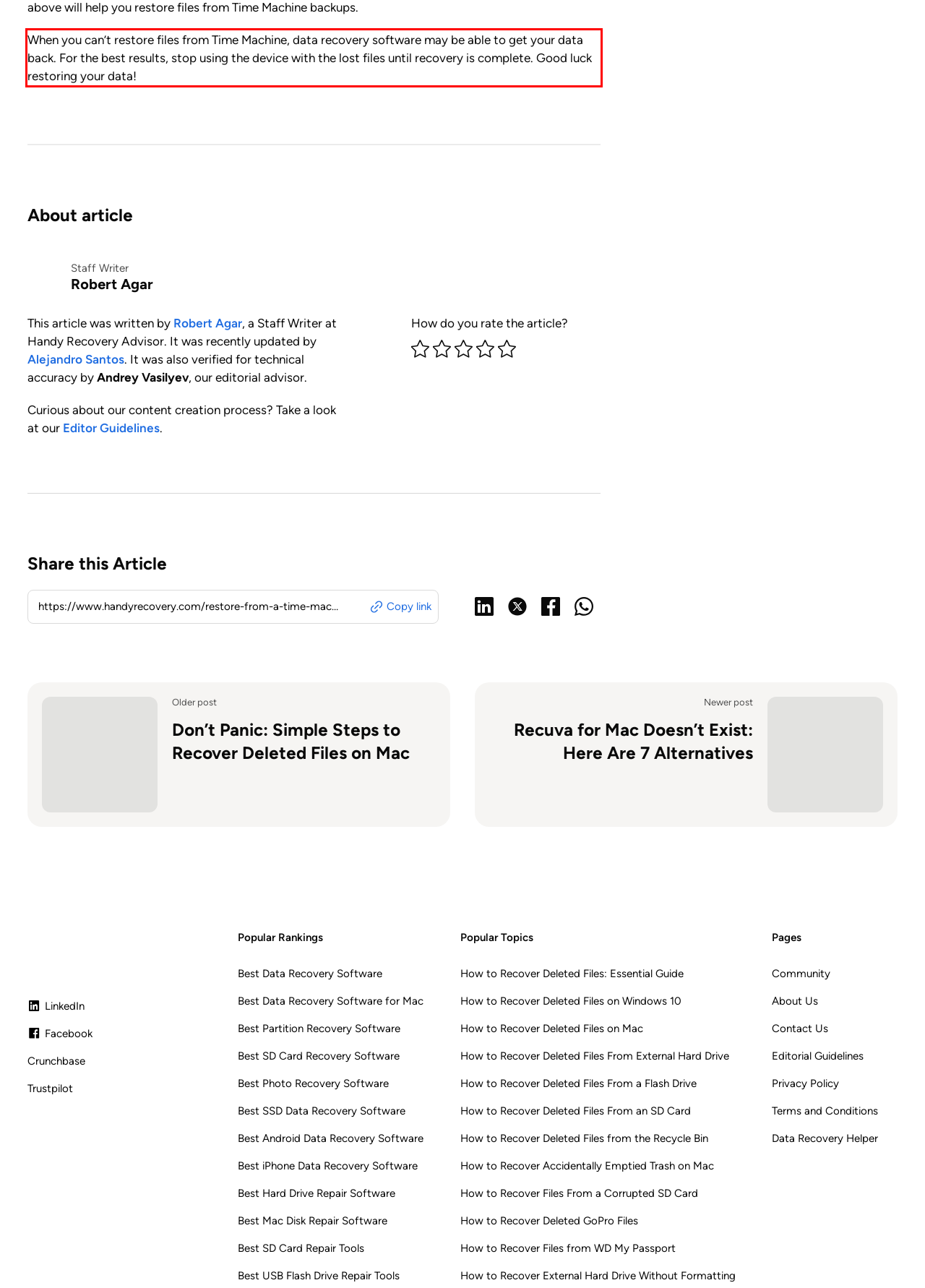Using the provided screenshot, read and generate the text content within the red-bordered area.

When you can’t restore files from Time Machine, data recovery software may be able to get your data back. For the best results, stop using the device with the lost files until recovery is complete. Good luck restoring your data!